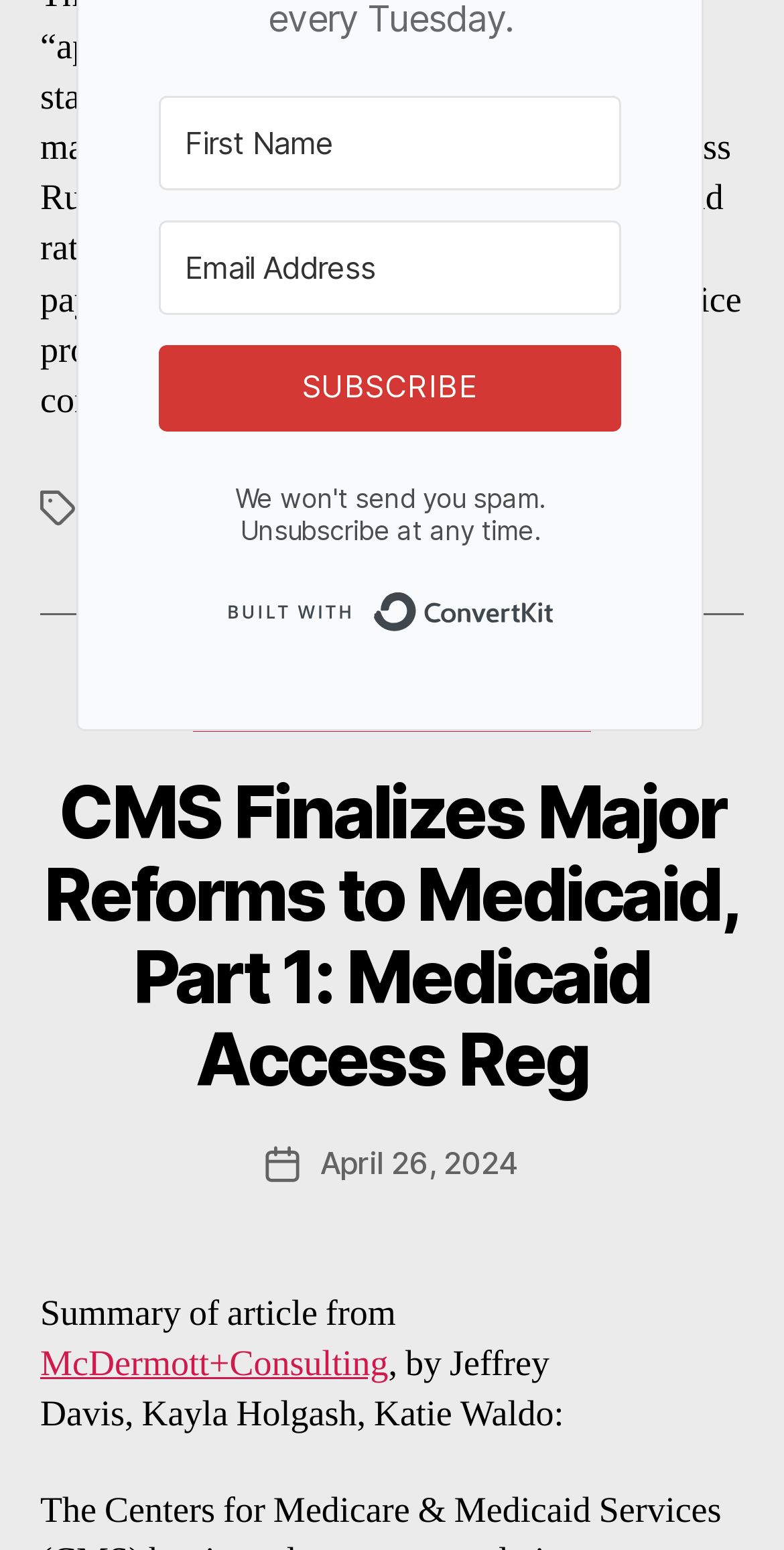Please identify the coordinates of the bounding box for the clickable region that will accomplish this instruction: "Click on the 'WadeEmmert' link".

[0.565, 0.637, 0.603, 0.895]